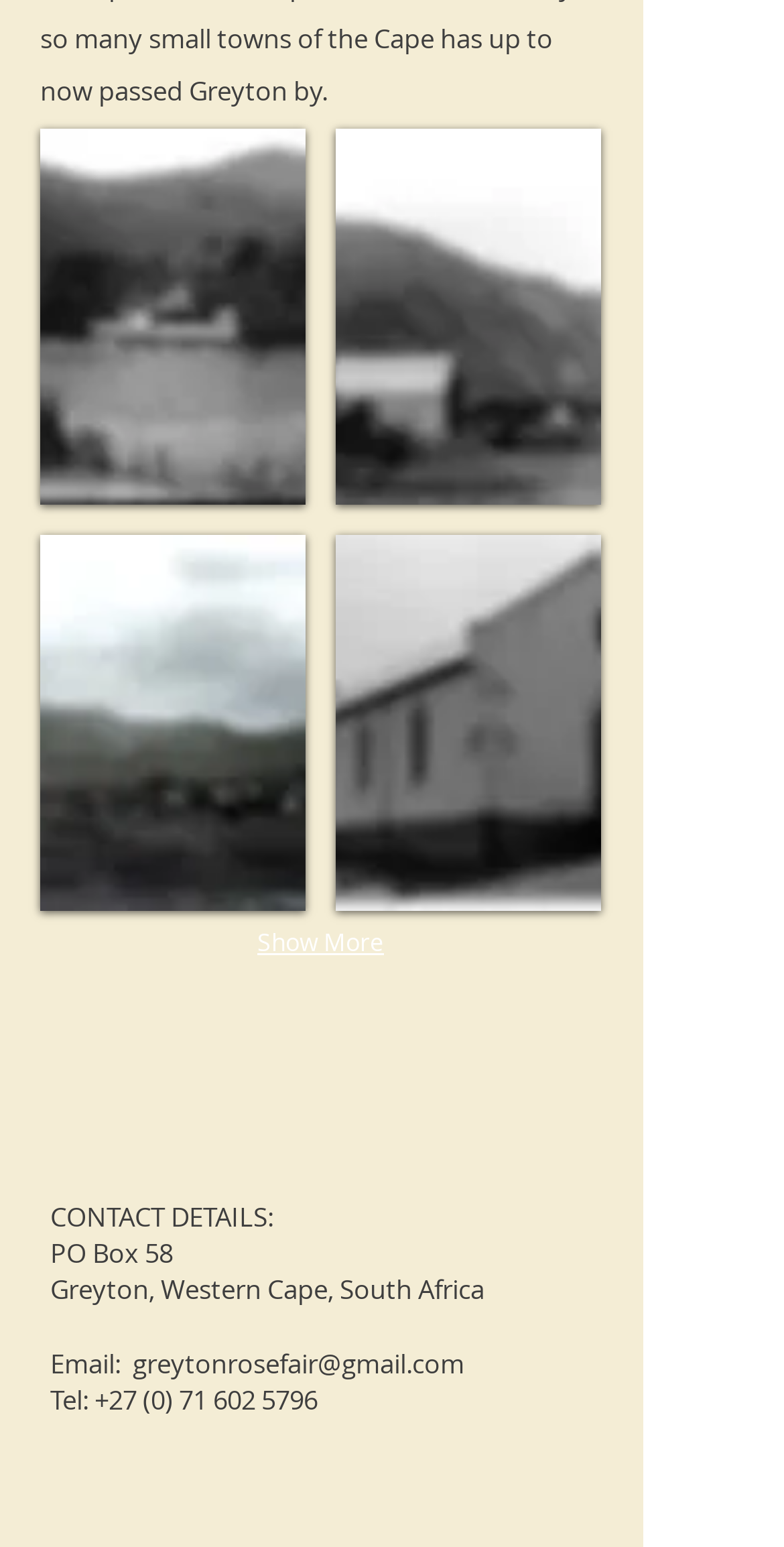Answer the following in one word or a short phrase: 
What is the phone number provided?

+27 (0) 71 602 5796